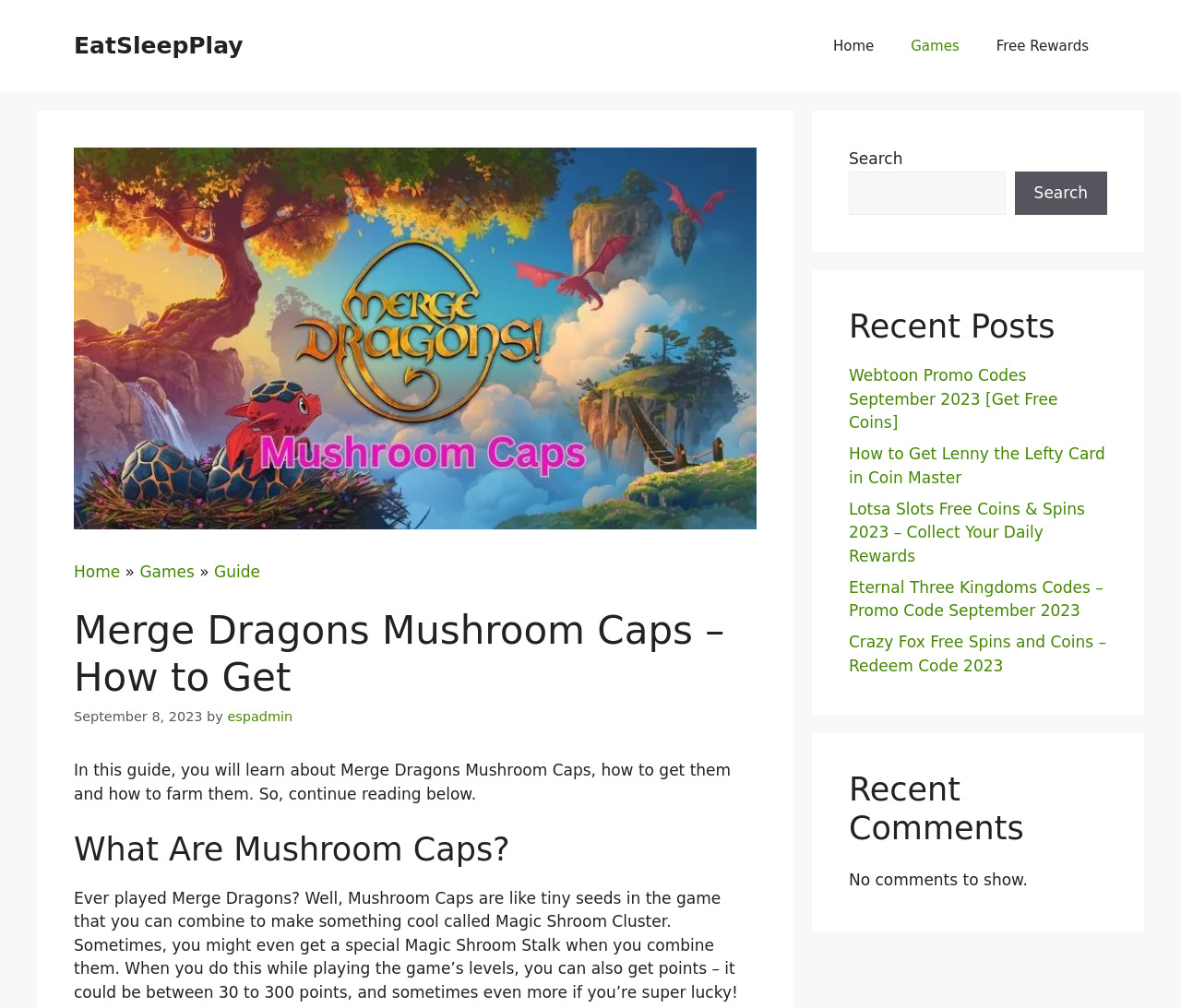What is the author of this guide?
Give a thorough and detailed response to the question.

The author of this guide is mentioned at the top of the webpage, below the heading, as 'espadmin'.